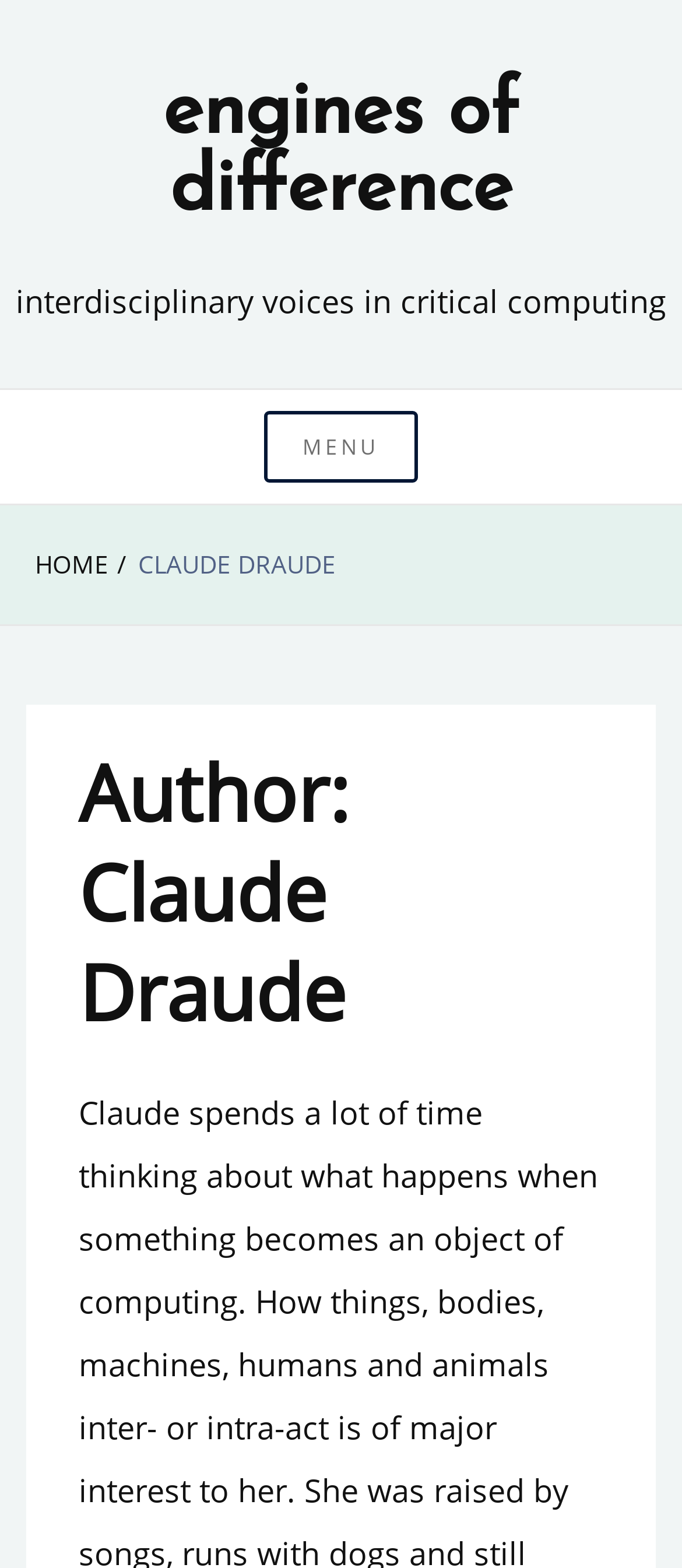How many links are in the header?
Using the details shown in the screenshot, provide a comprehensive answer to the question.

I counted the links in the header section, which are 'engines of difference' and 'HOME', so there are 2 links in total.